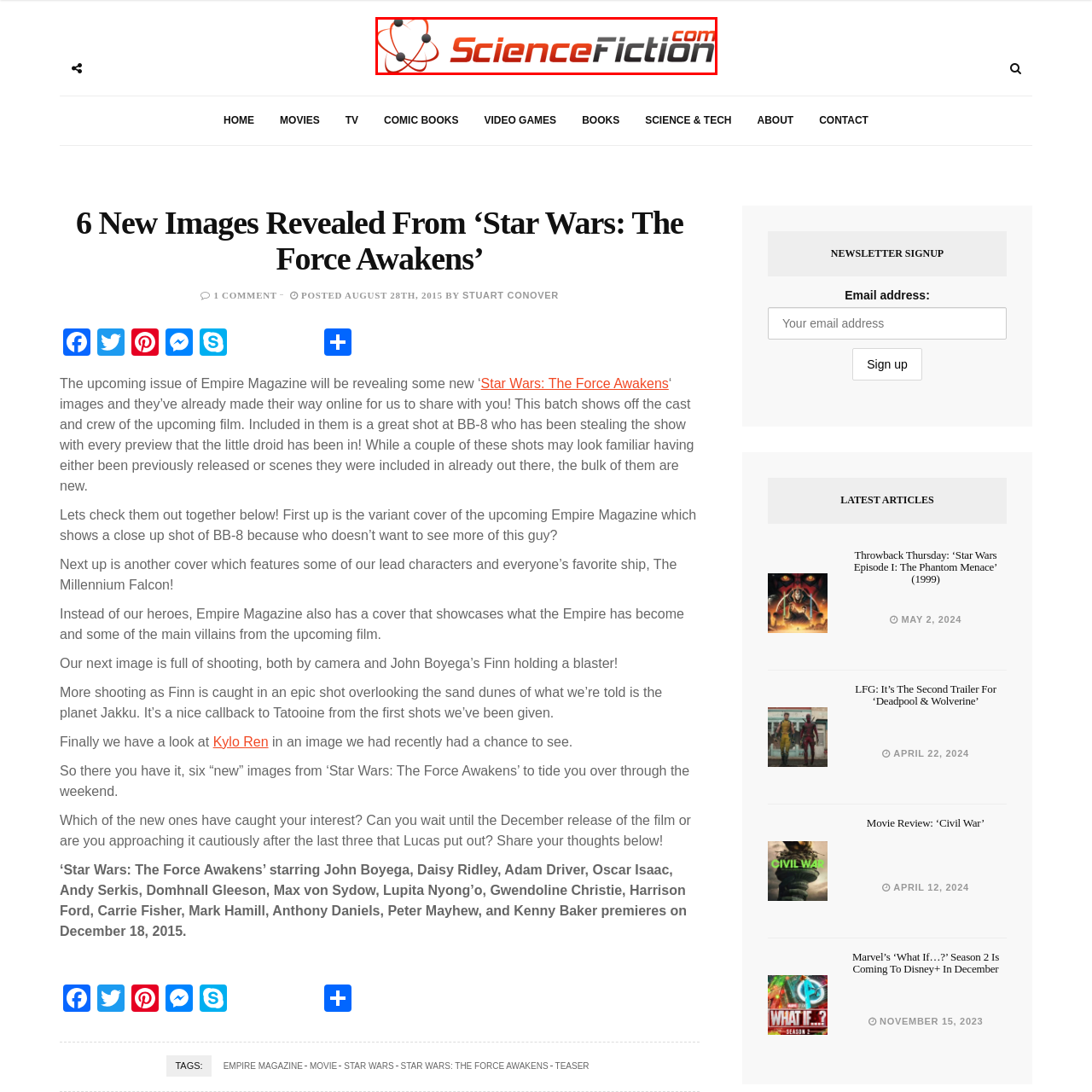Describe in detail what you see in the image highlighted by the red border.

The image features the logo of ScienceFiction.com, showcasing a modern design that reflects the website's focus on science fiction content. The logo is creatively stylized with an atom-like symbol integrated into the design, underscoring the site's theme of science and futuristic ideas. The bold, red and black typography conveys a sense of excitement and dynamism, appealing to fans of the genre. This logo represents the platform that shares news, insights, and discussions about various aspects of science fiction, including movies, TV shows, and literature.